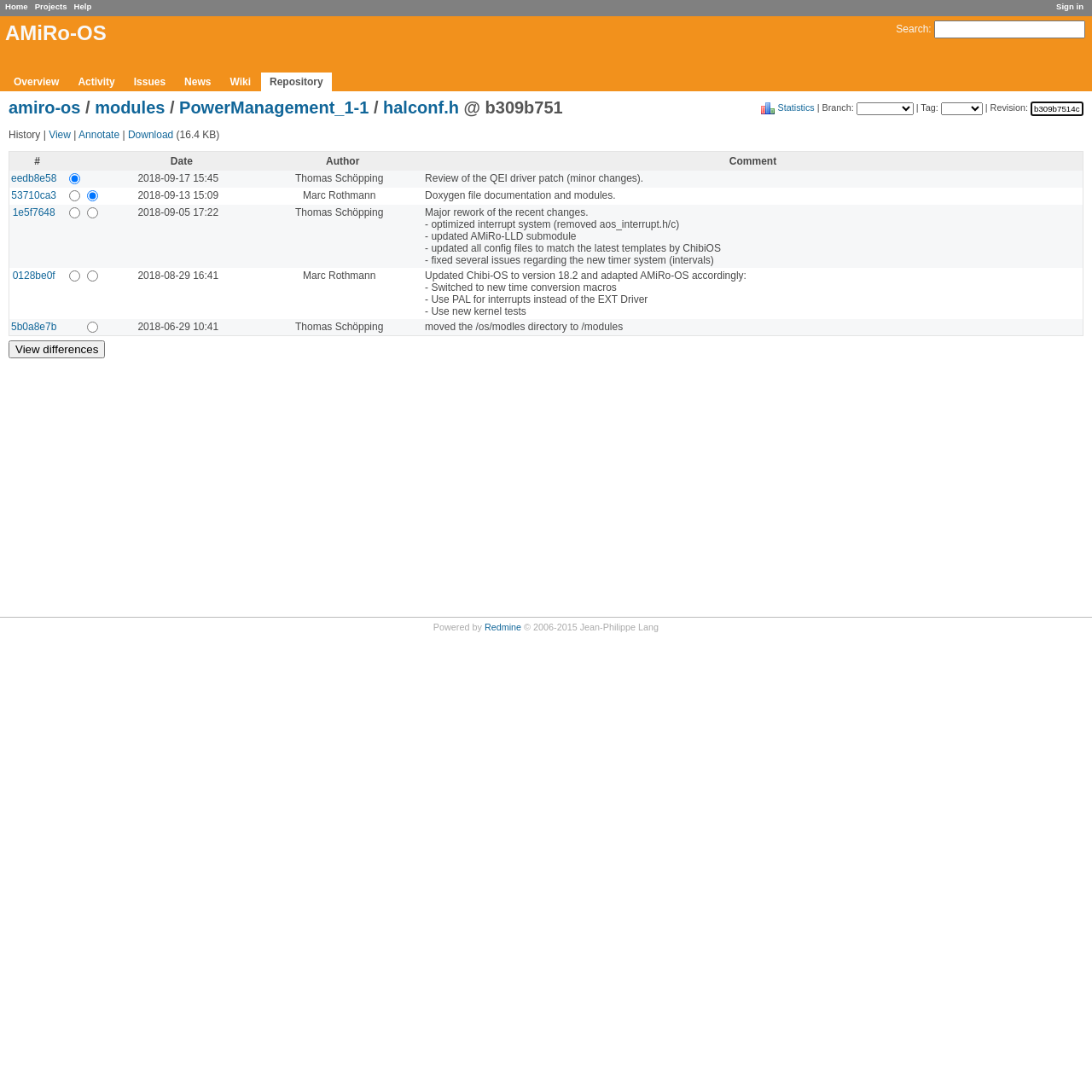Respond to the following question using a concise word or phrase: 
What is the size of the file 'halconf.h'?

16.4 KB